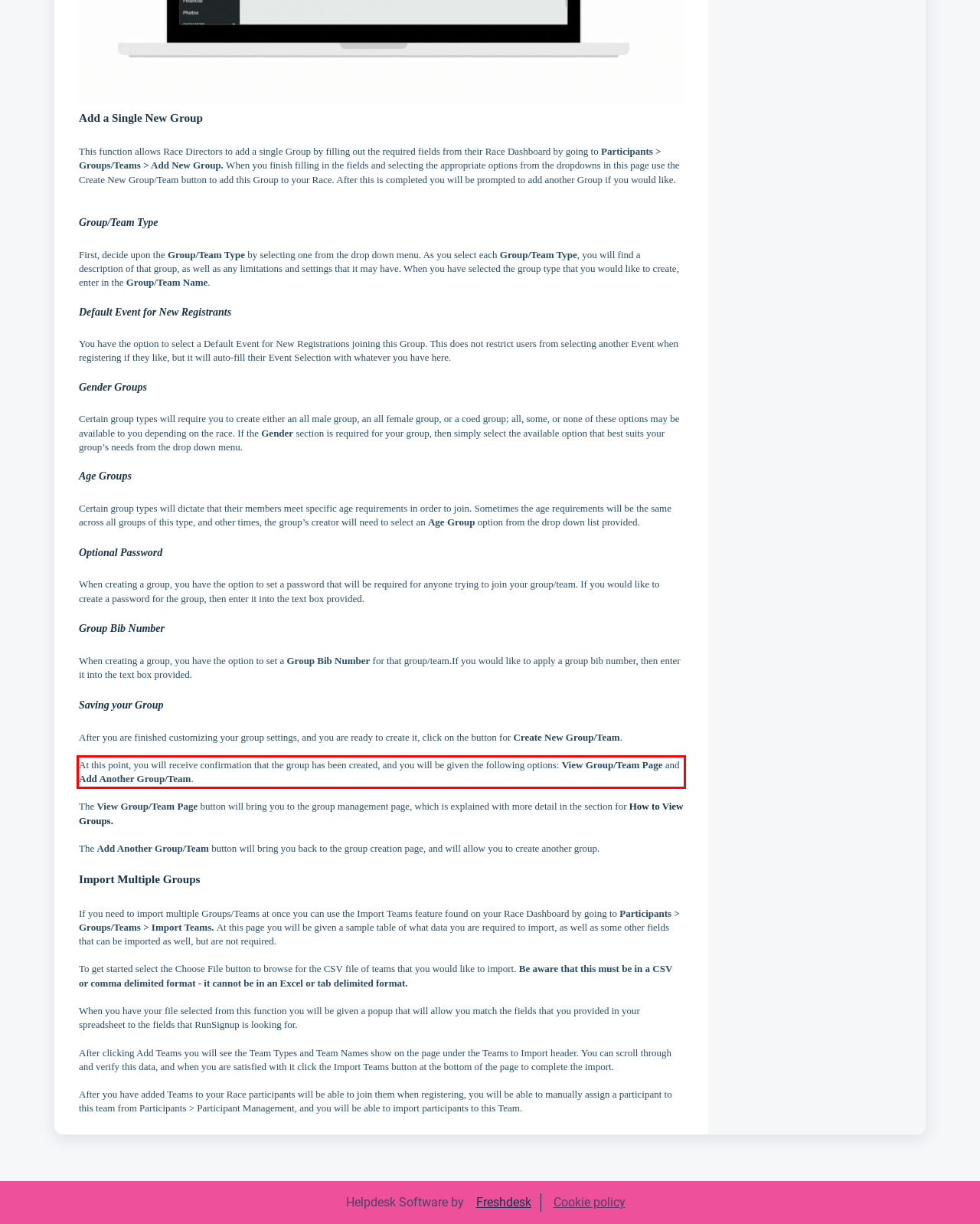You are given a screenshot showing a webpage with a red bounding box. Perform OCR to capture the text within the red bounding box.

At this point, you will receive confirmation that the group has been created, and you will be given the following options: View Group/Team Page and Add Another Group/Team.